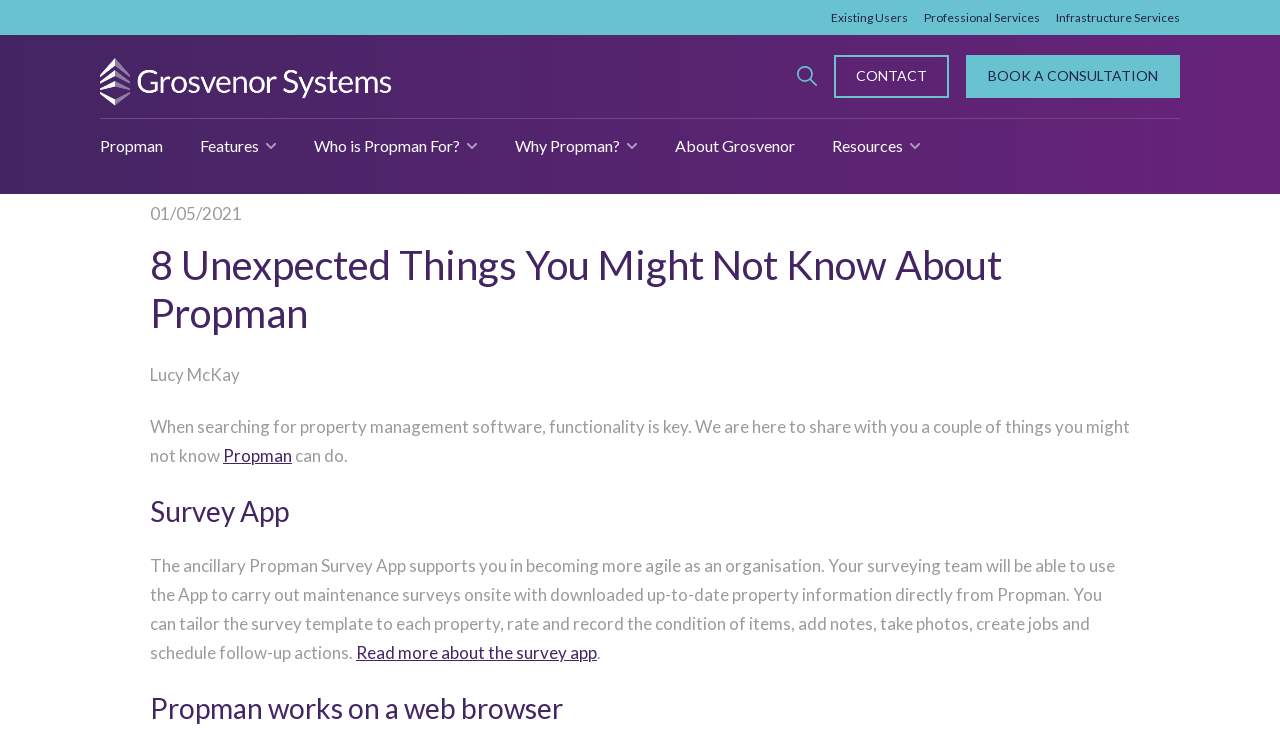Please locate the bounding box coordinates of the region I need to click to follow this instruction: "Click on Propman".

[0.078, 0.176, 0.127, 0.215]